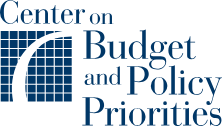What is the focus of the organization?
Look at the image and answer the question using a single word or phrase.

Data-driven research and advocacy